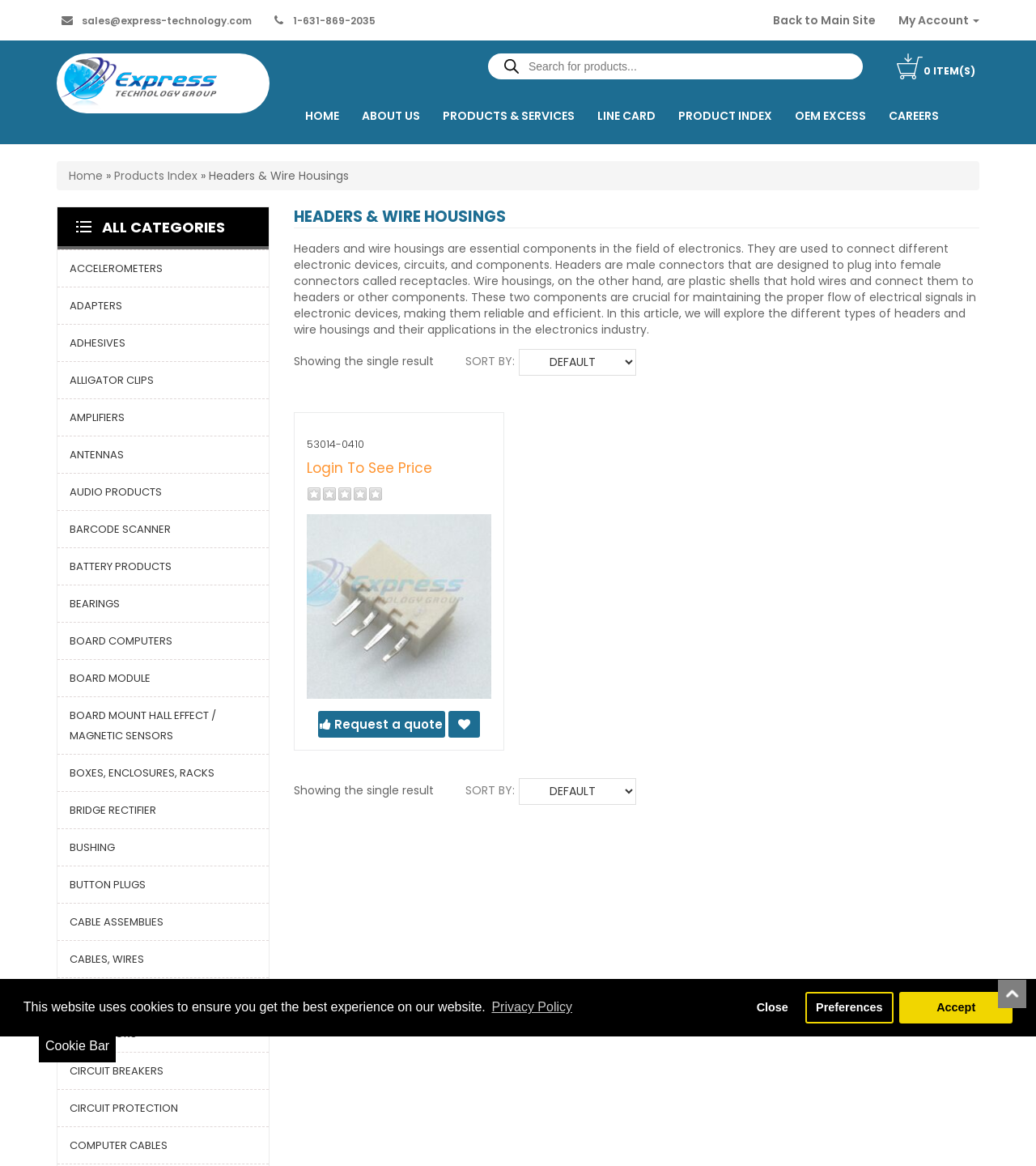Locate the bounding box coordinates of the area you need to click to fulfill this instruction: 'View product index'. The coordinates must be in the form of four float numbers ranging from 0 to 1: [left, top, right, bottom].

[0.643, 0.075, 0.756, 0.124]